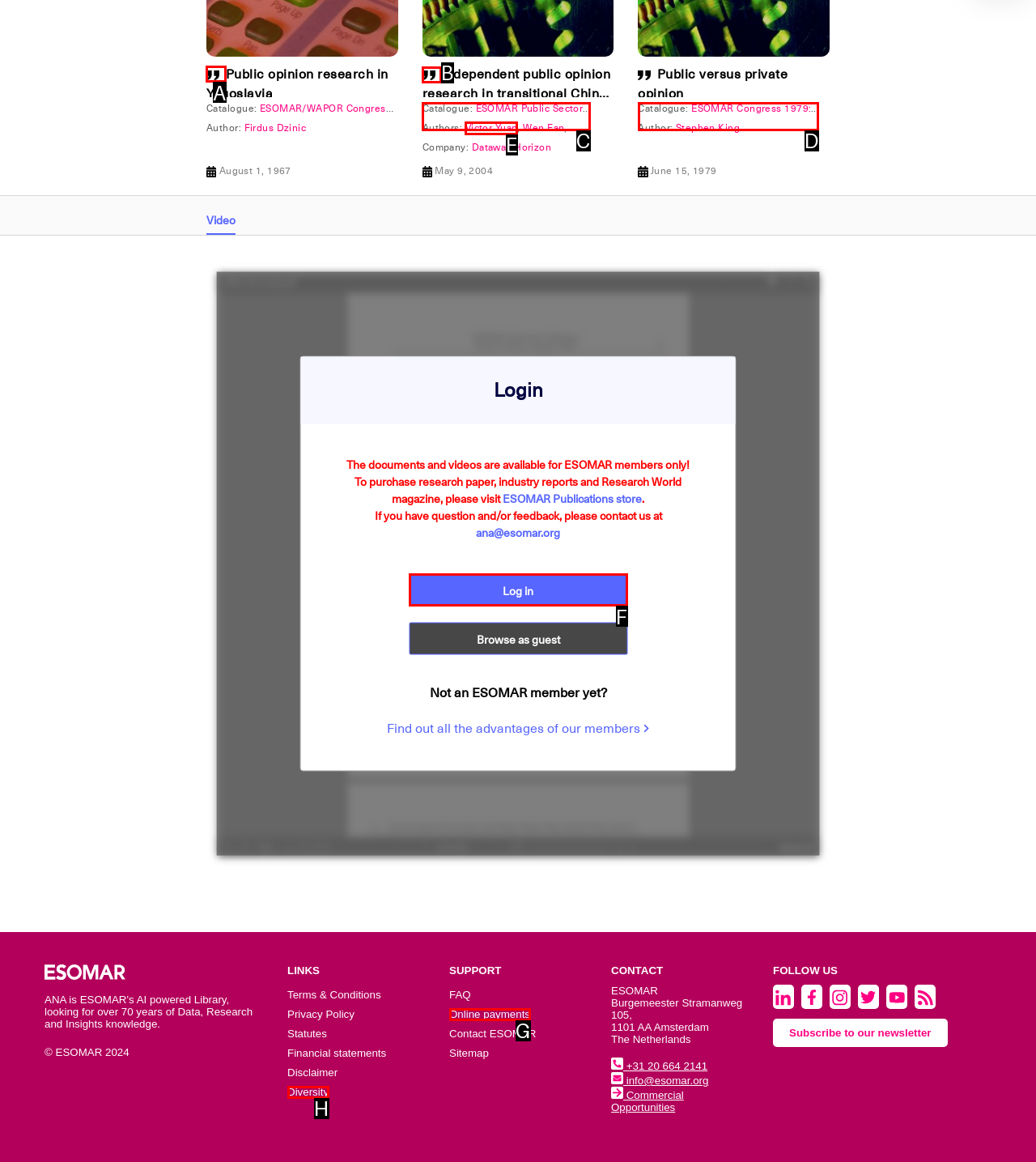Indicate the letter of the UI element that should be clicked to accomplish the task: Get a citation for Public opinion research in Yugoslavia. Answer with the letter only.

A